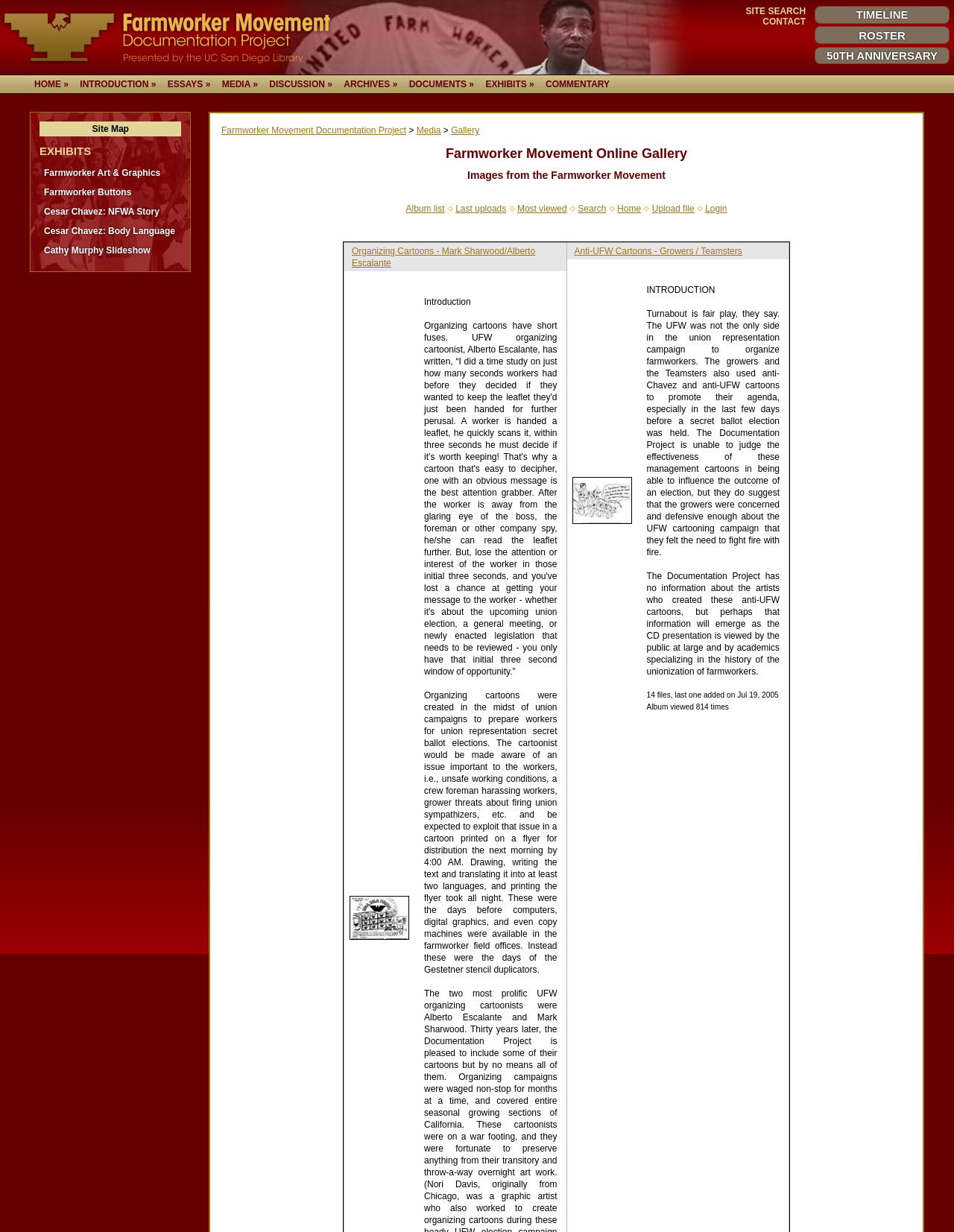Please locate and retrieve the main header text of the webpage.

Farmworker Movement Online Gallery